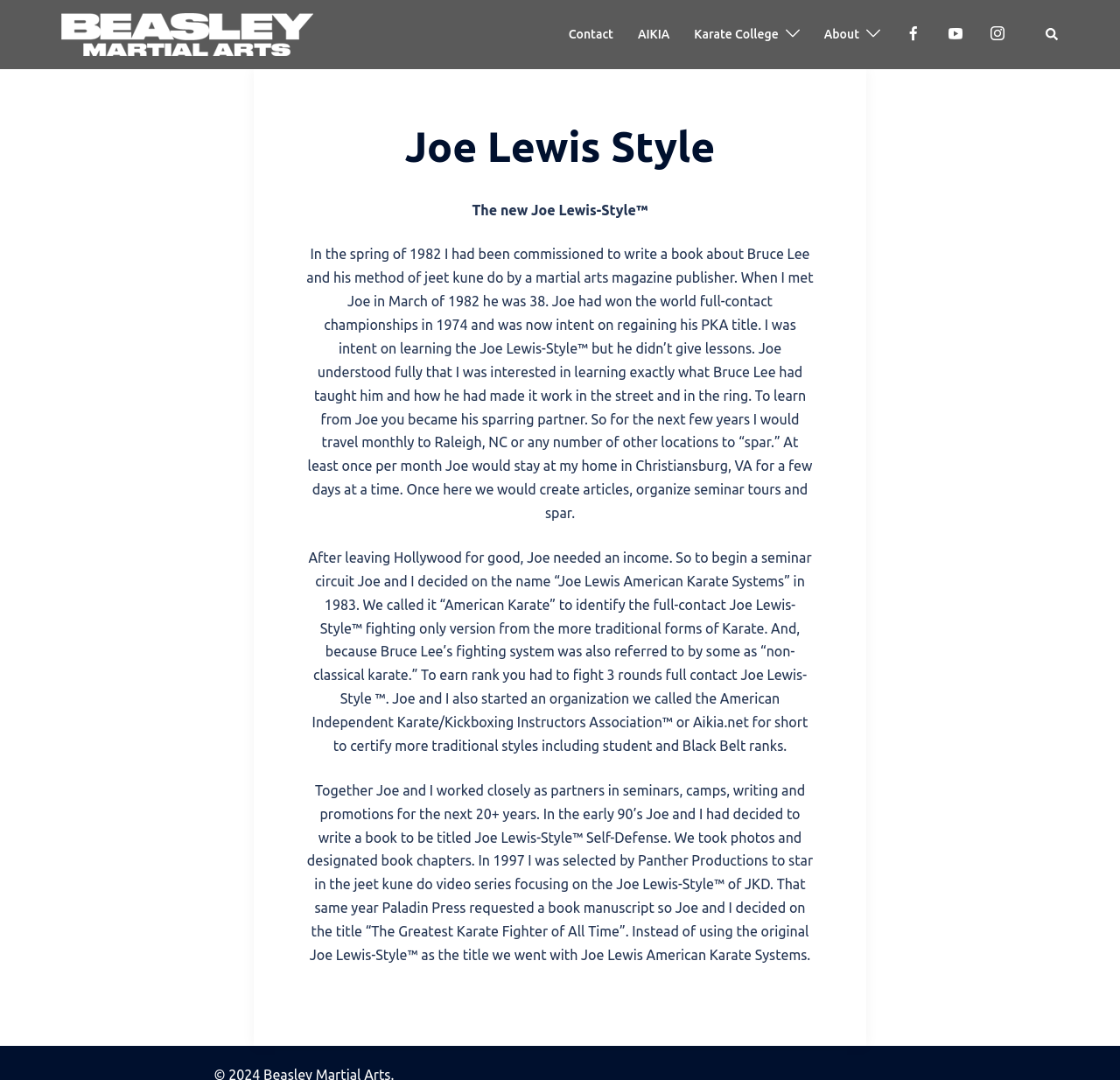Please mark the bounding box coordinates of the area that should be clicked to carry out the instruction: "Click on the 'Contact' link".

[0.508, 0.022, 0.548, 0.042]